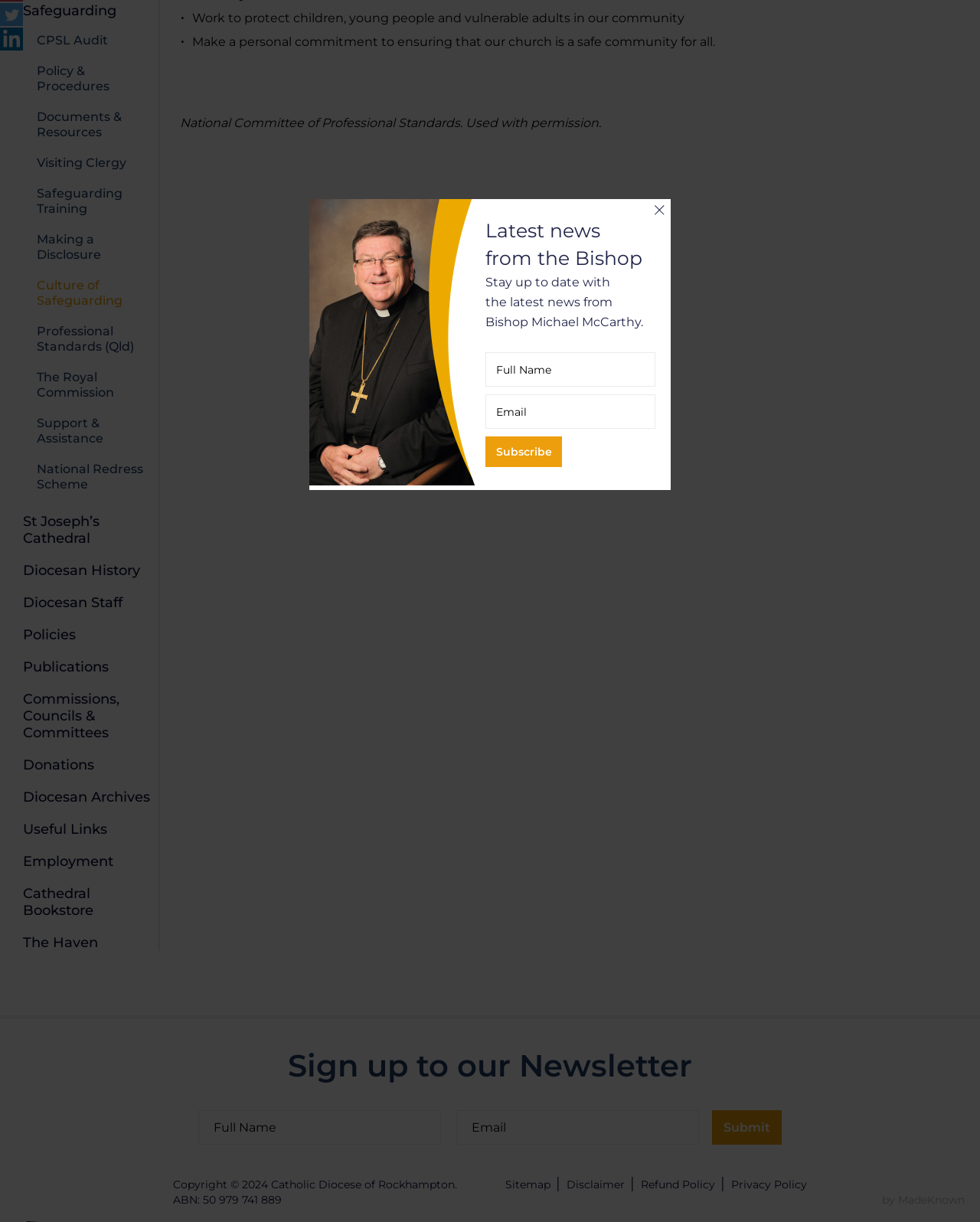Please find the bounding box coordinates (top-left x, top-left y, bottom-right x, bottom-right y) in the screenshot for the UI element described as follows: The Haven

[0.023, 0.764, 0.1, 0.778]